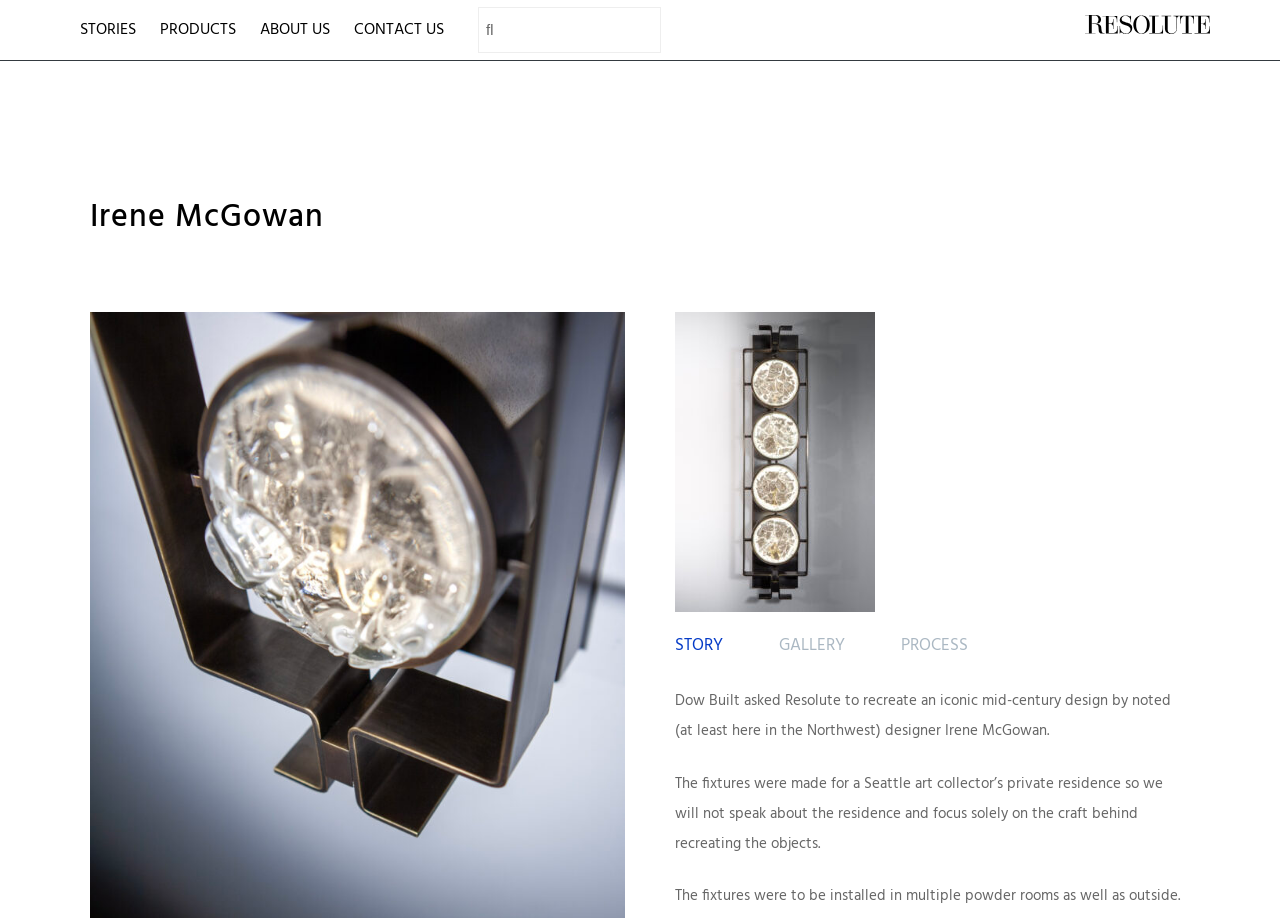Can you provide the bounding box coordinates for the element that should be clicked to implement the instruction: "Click on the Contact Us link"?

None